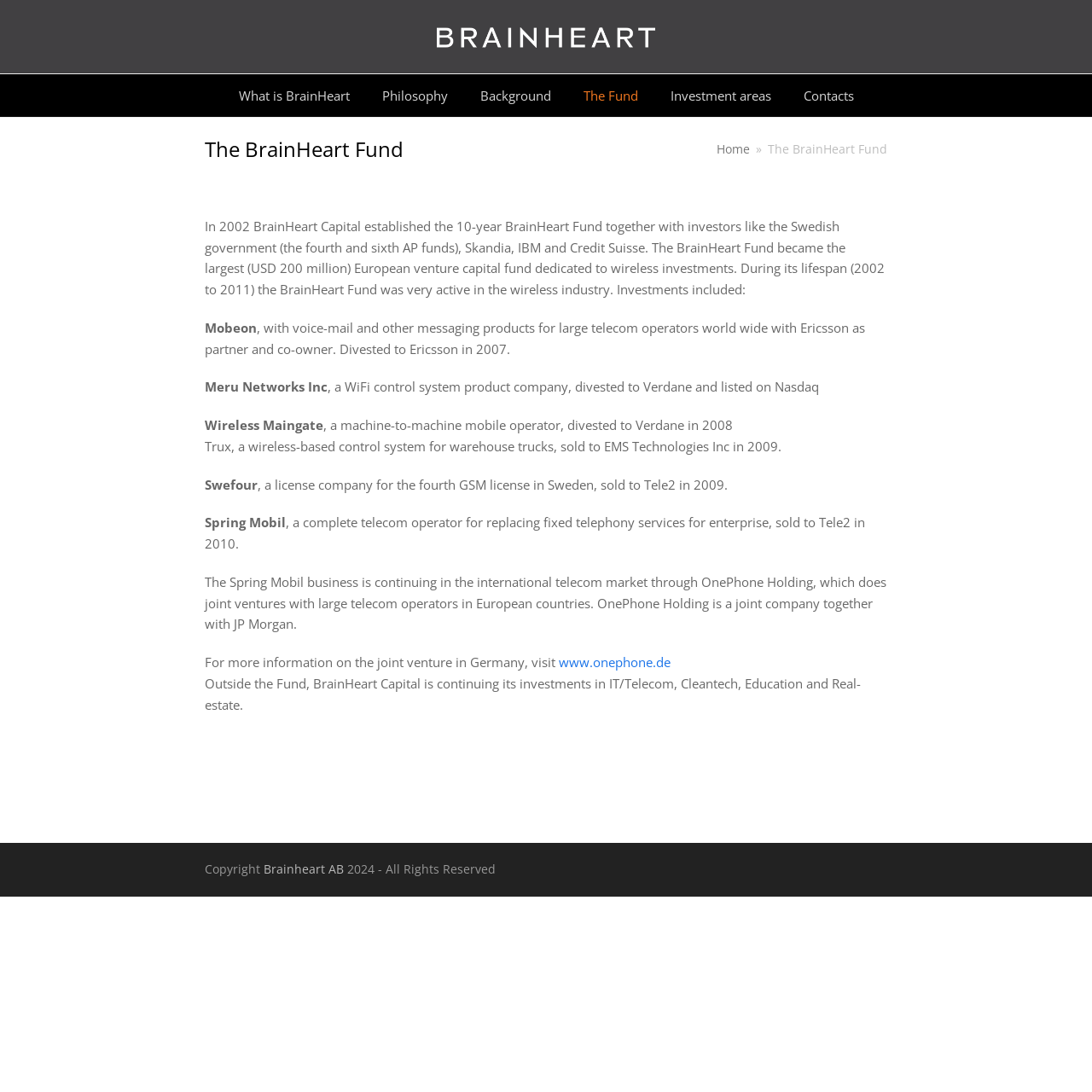How many companies are mentioned as investments of the BrainHeart Fund?
Please use the image to deliver a detailed and complete answer.

The webpage mentions six companies as investments of the BrainHeart Fund: Mobeon, Meru Networks Inc, Wireless Maingate, Trux, Swefour, and Spring Mobil.